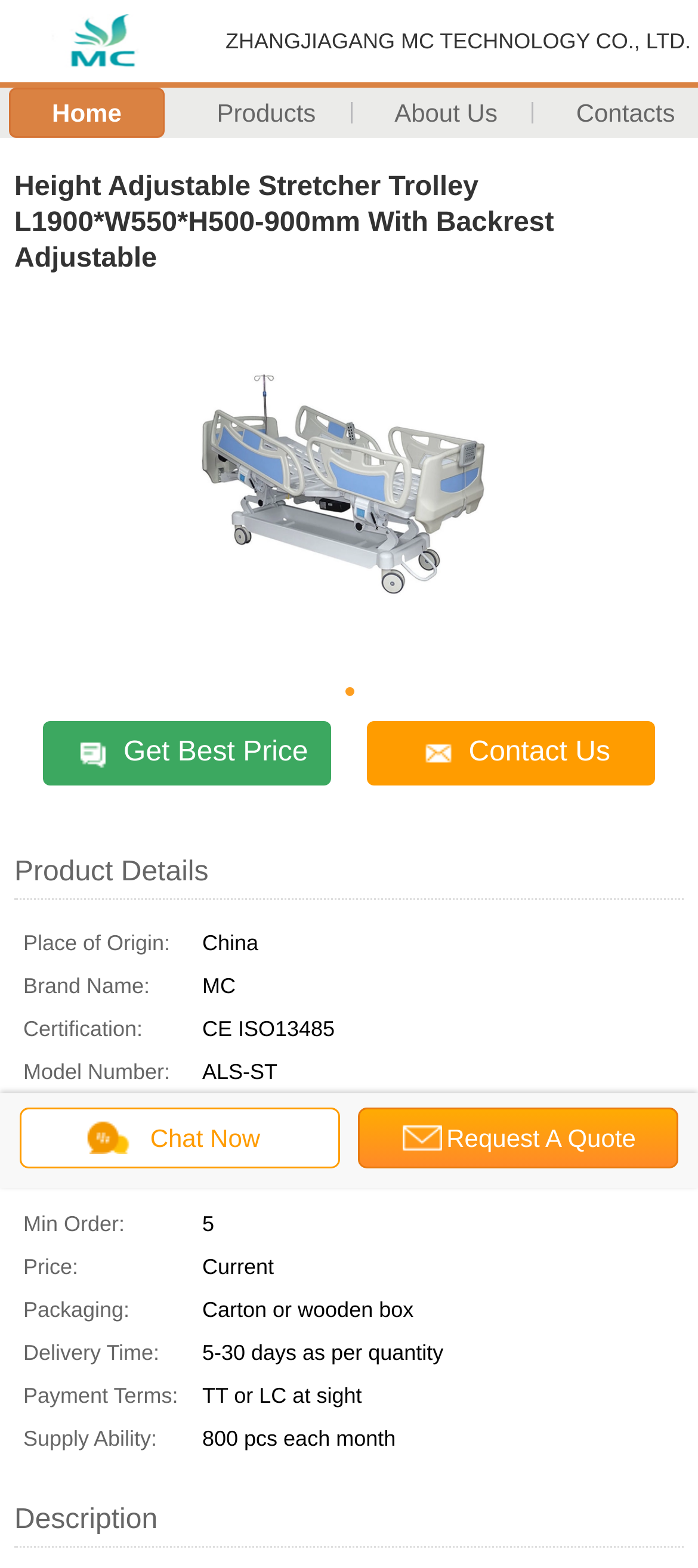Locate the bounding box coordinates of the area to click to fulfill this instruction: "View product details". The bounding box should be presented as four float numbers between 0 and 1, in the order [left, top, right, bottom].

[0.021, 0.546, 0.299, 0.566]